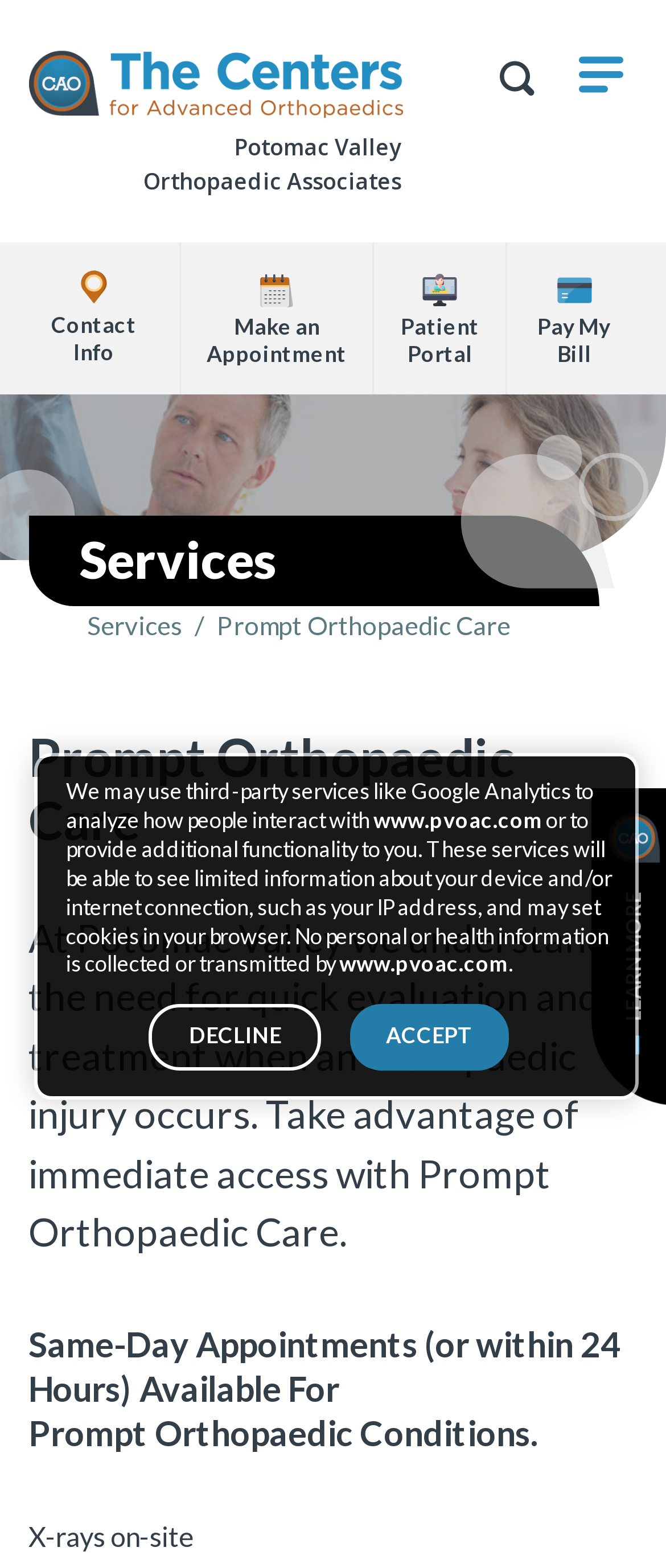Kindly determine the bounding box coordinates for the clickable area to achieve the given instruction: "Explore office locations".

[0.036, 0.158, 0.197, 0.232]